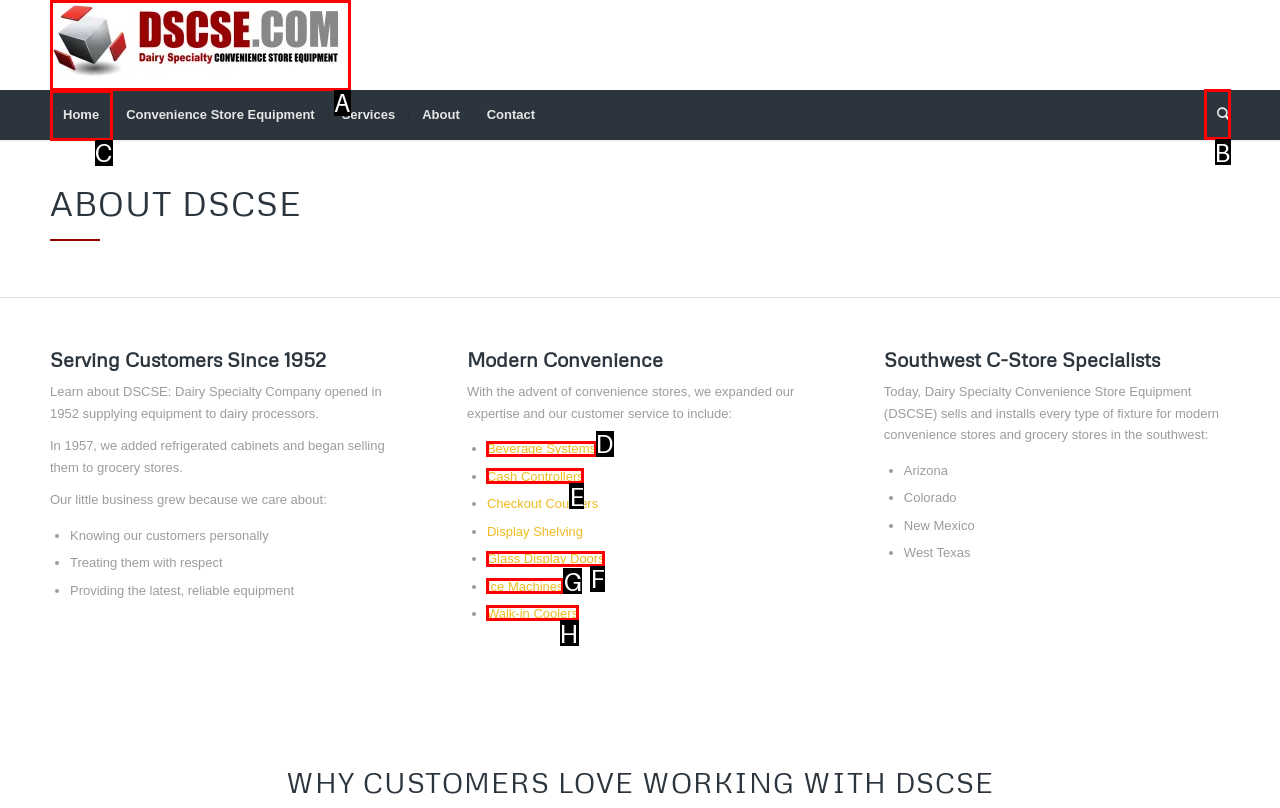Choose the HTML element that needs to be clicked for the given task: Click on the Search link Respond by giving the letter of the chosen option.

B